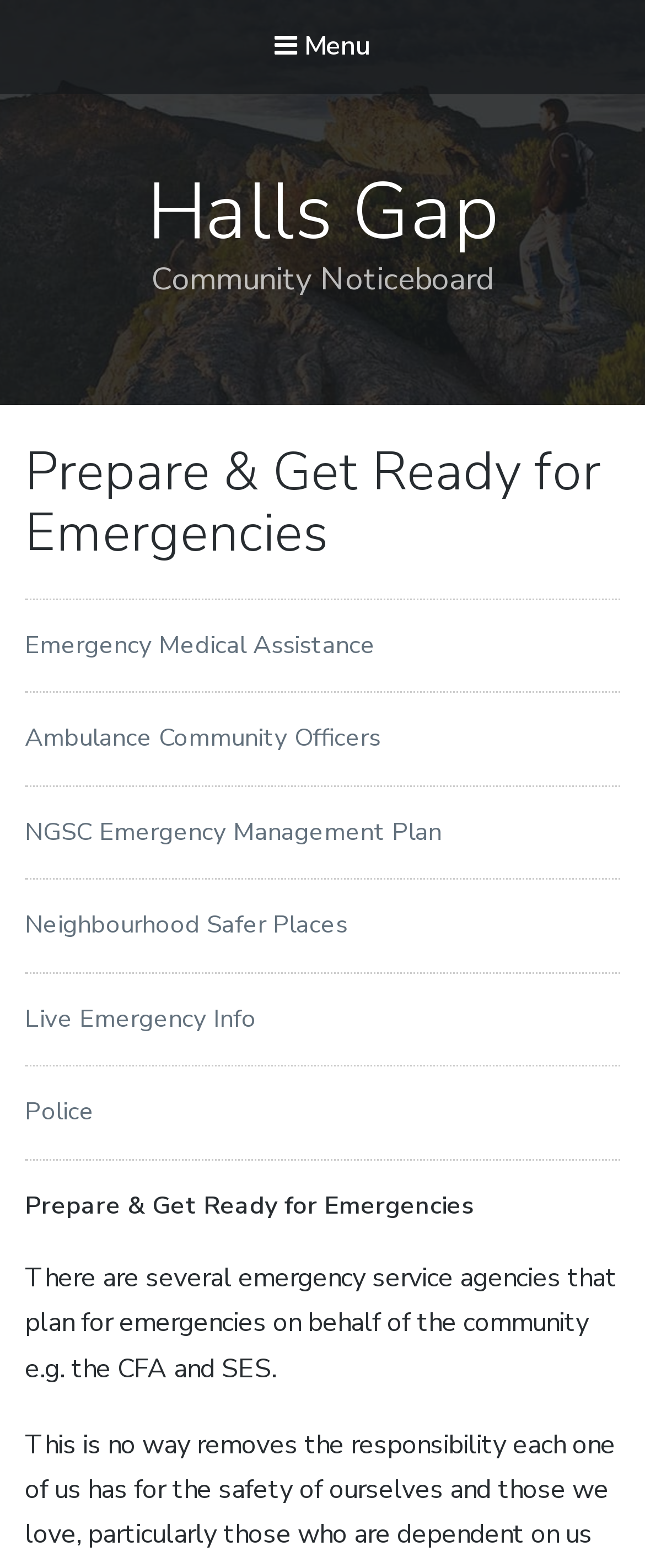Determine the coordinates of the bounding box that should be clicked to complete the instruction: "Get information about NGSC Emergency Management Plan". The coordinates should be represented by four float numbers between 0 and 1: [left, top, right, bottom].

[0.038, 0.52, 0.685, 0.541]